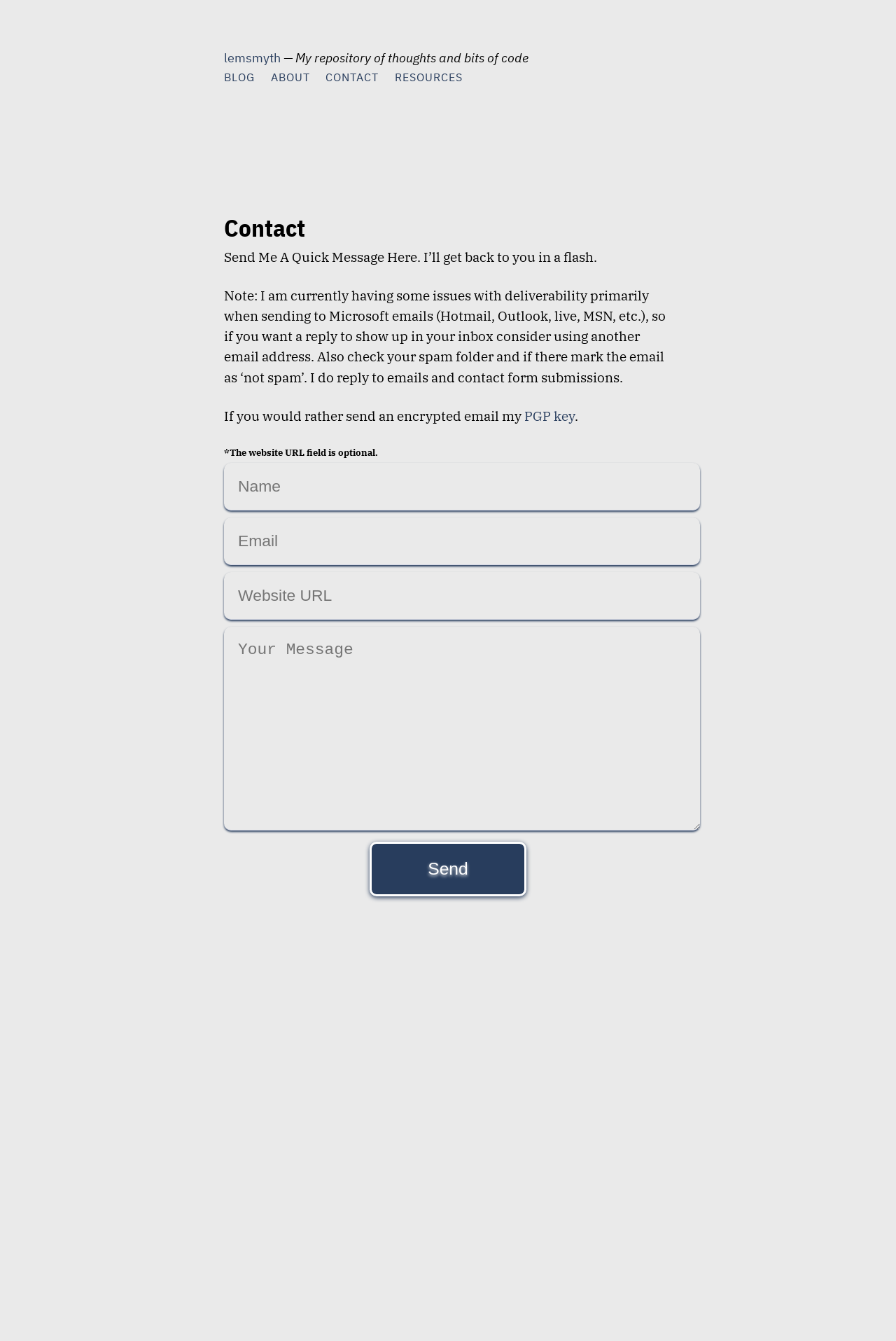Determine the bounding box coordinates for the region that must be clicked to execute the following instruction: "Fill in the 'Your Name' field".

[0.25, 0.345, 0.781, 0.381]